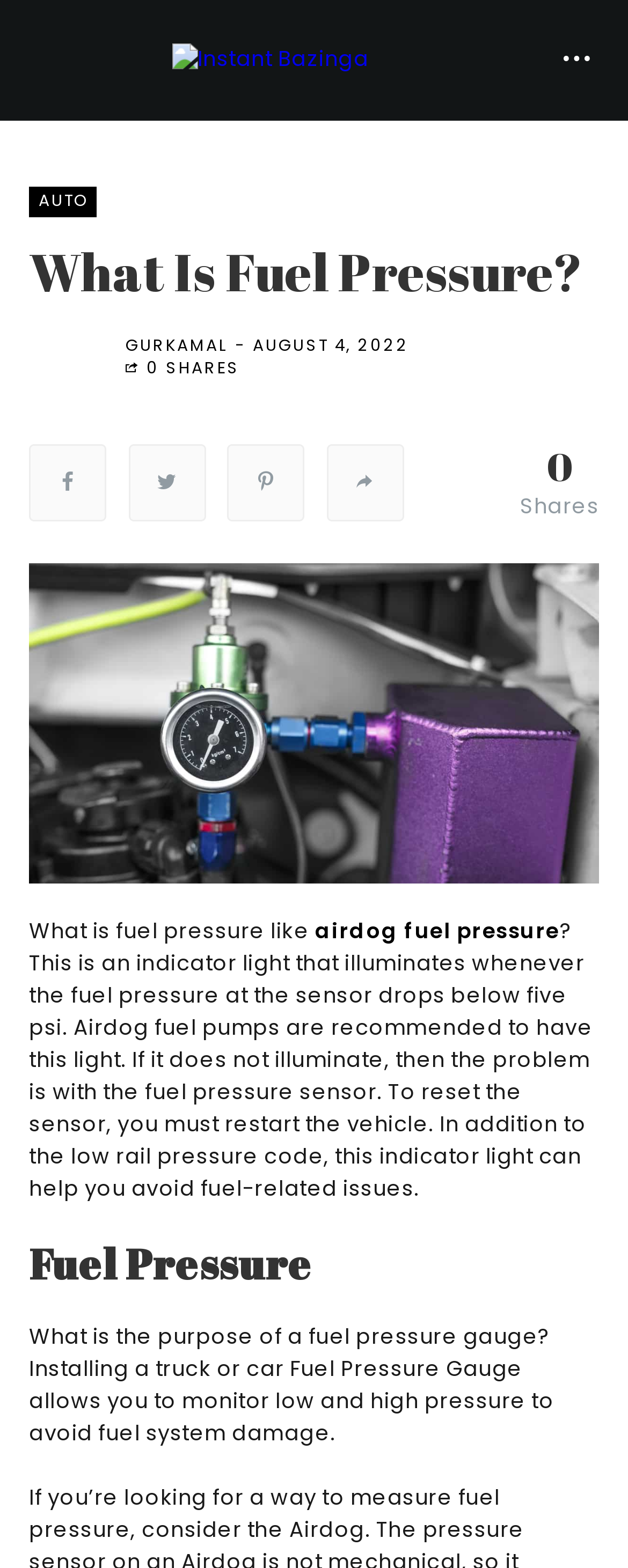Pinpoint the bounding box coordinates for the area that should be clicked to perform the following instruction: "Share the article".

[0.2, 0.227, 0.382, 0.242]